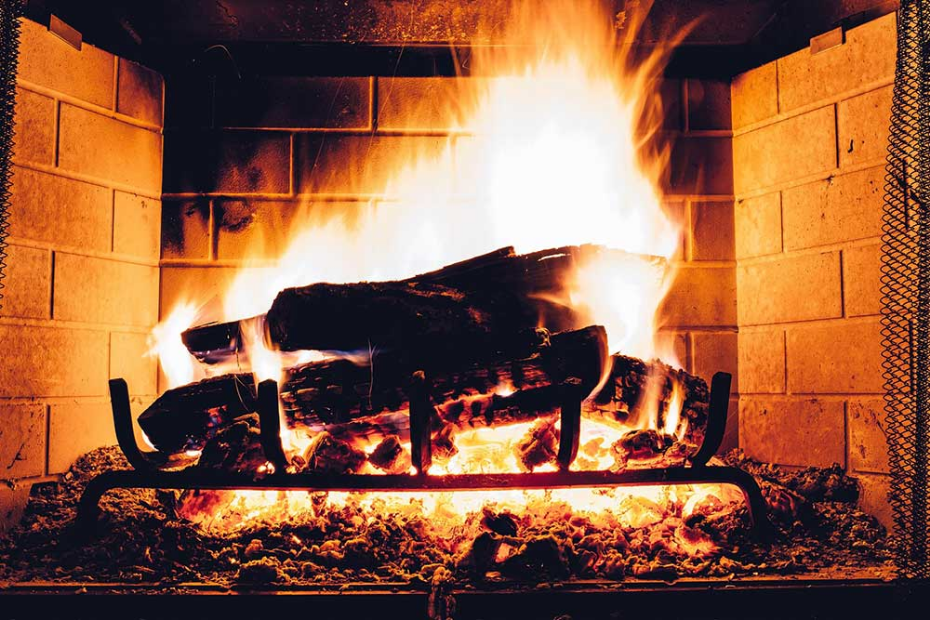Detail the scene shown in the image extensively.

A roaring fire blazes warmly in a traditional fireplace, illuminating the room with a flickering glow. Stacked logs, charred at the ends, lie on a sturdy grate, surrounded by glowing embers and ashes that add a rustic charm to the scene. The textured brick walls of the fireplace provide a sturdy backdrop, while the dancing flames create an inviting atmosphere. This image evokes a sense of coziness and a reminder of the importance of safety when dealing with potential beehives or other concerns related to an indoor chimney, emphasizing the advisory of not using fire as a means to remove bees.